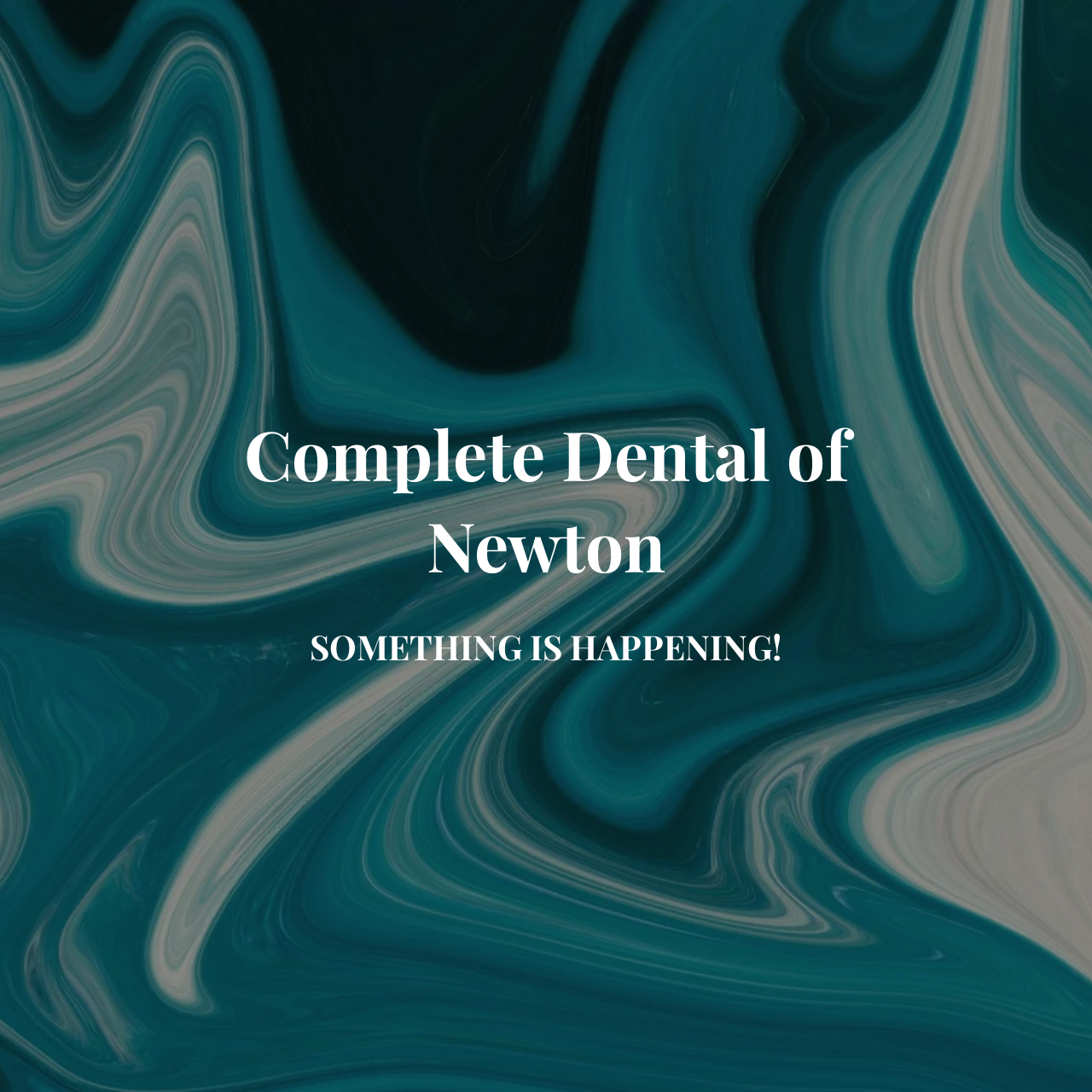What is the headline of the webpage?

Complete Dental of Newton